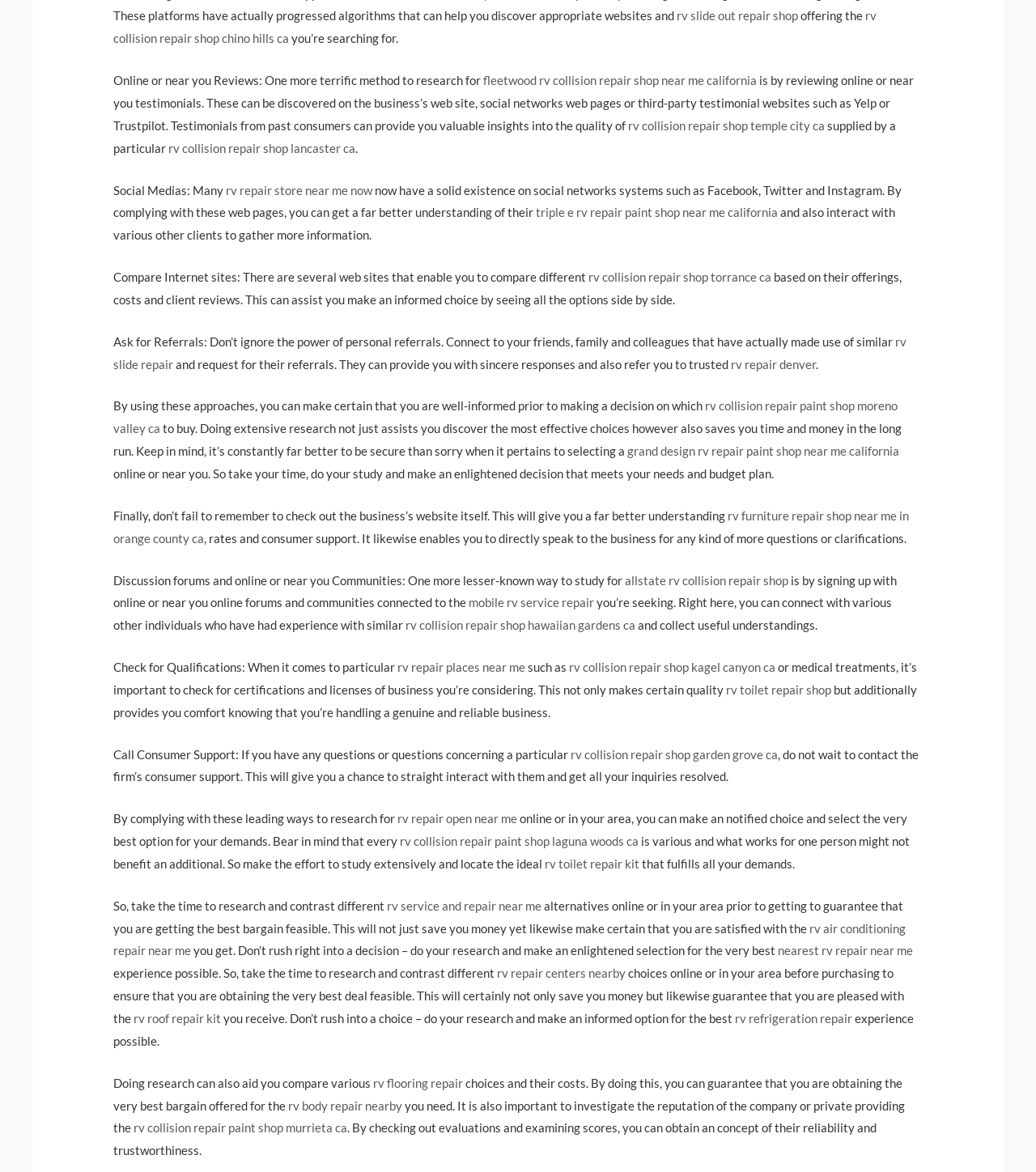Respond to the question below with a single word or phrase:
What can you do to make an informed decision when choosing an RV collision repair shop?

Research extensively